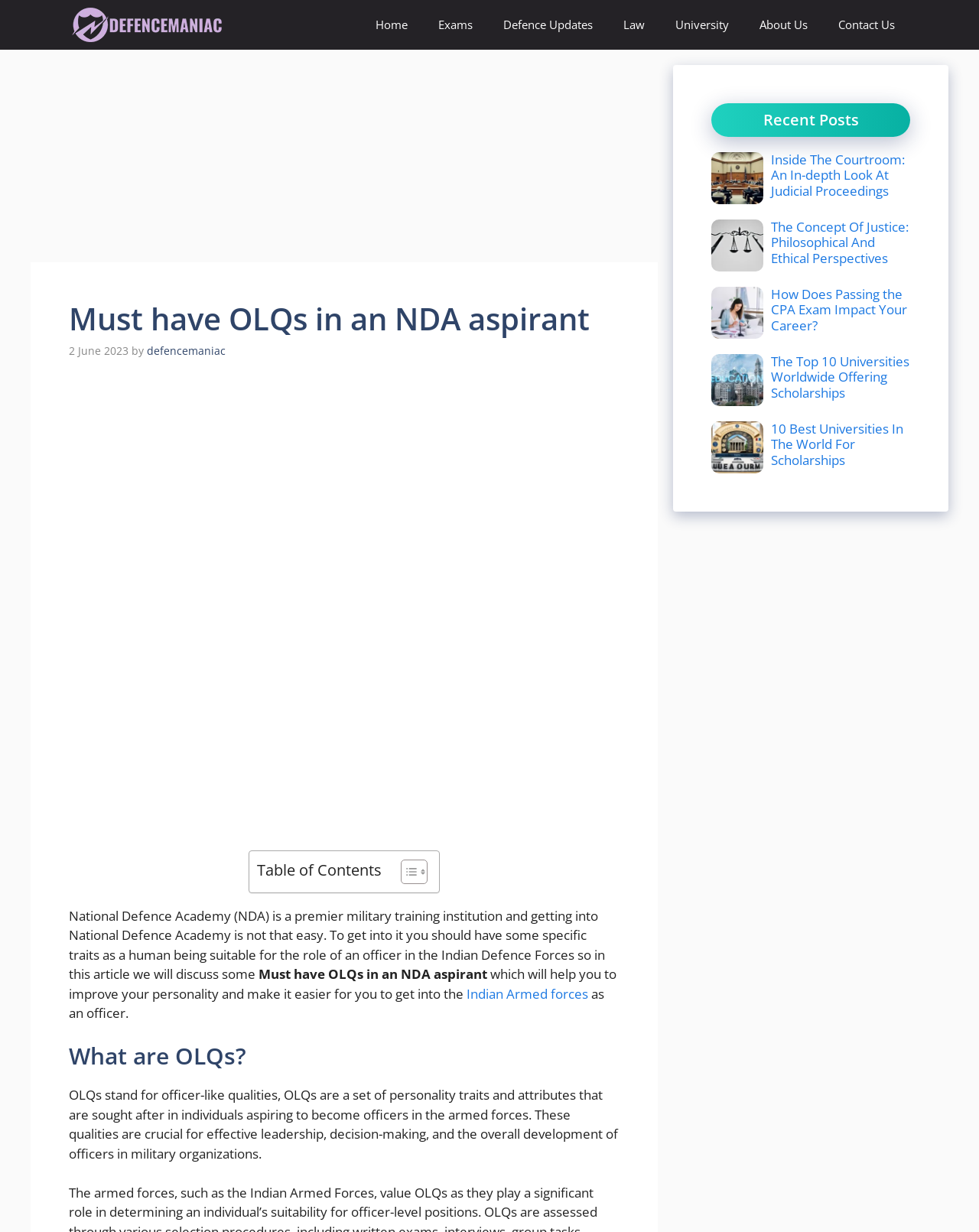Highlight the bounding box coordinates of the element you need to click to perform the following instruction: "Toggle the table of contents."

[0.398, 0.697, 0.433, 0.718]